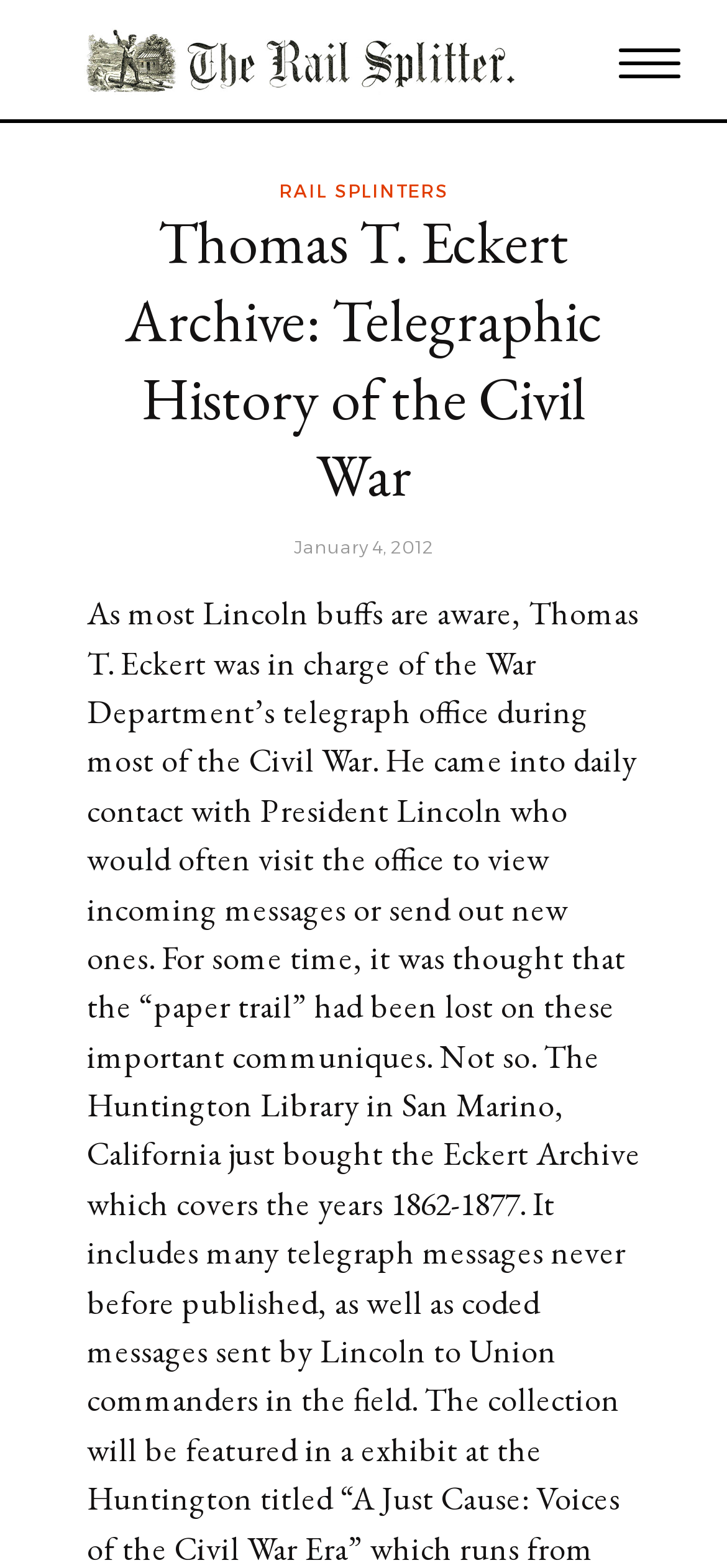What is the name of the archive?
Using the visual information from the image, give a one-word or short-phrase answer.

Thomas T. Eckert Archive